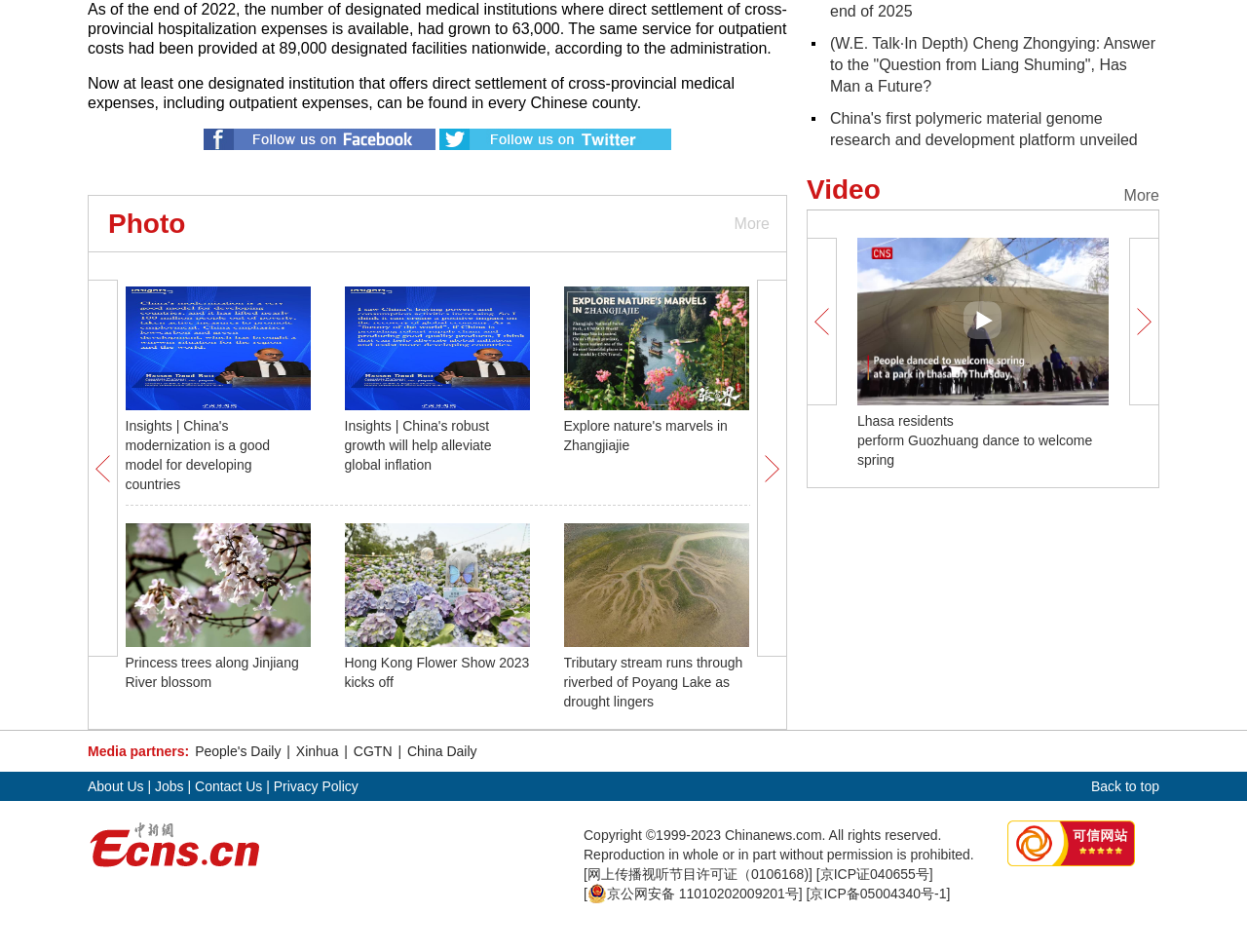Given the element description Back to top, predict the bounding box coordinates for the UI element in the webpage screenshot. The format should be (top-left x, top-left y, bottom-right x, bottom-right y), and the values should be between 0 and 1.

[0.875, 0.811, 0.93, 0.841]